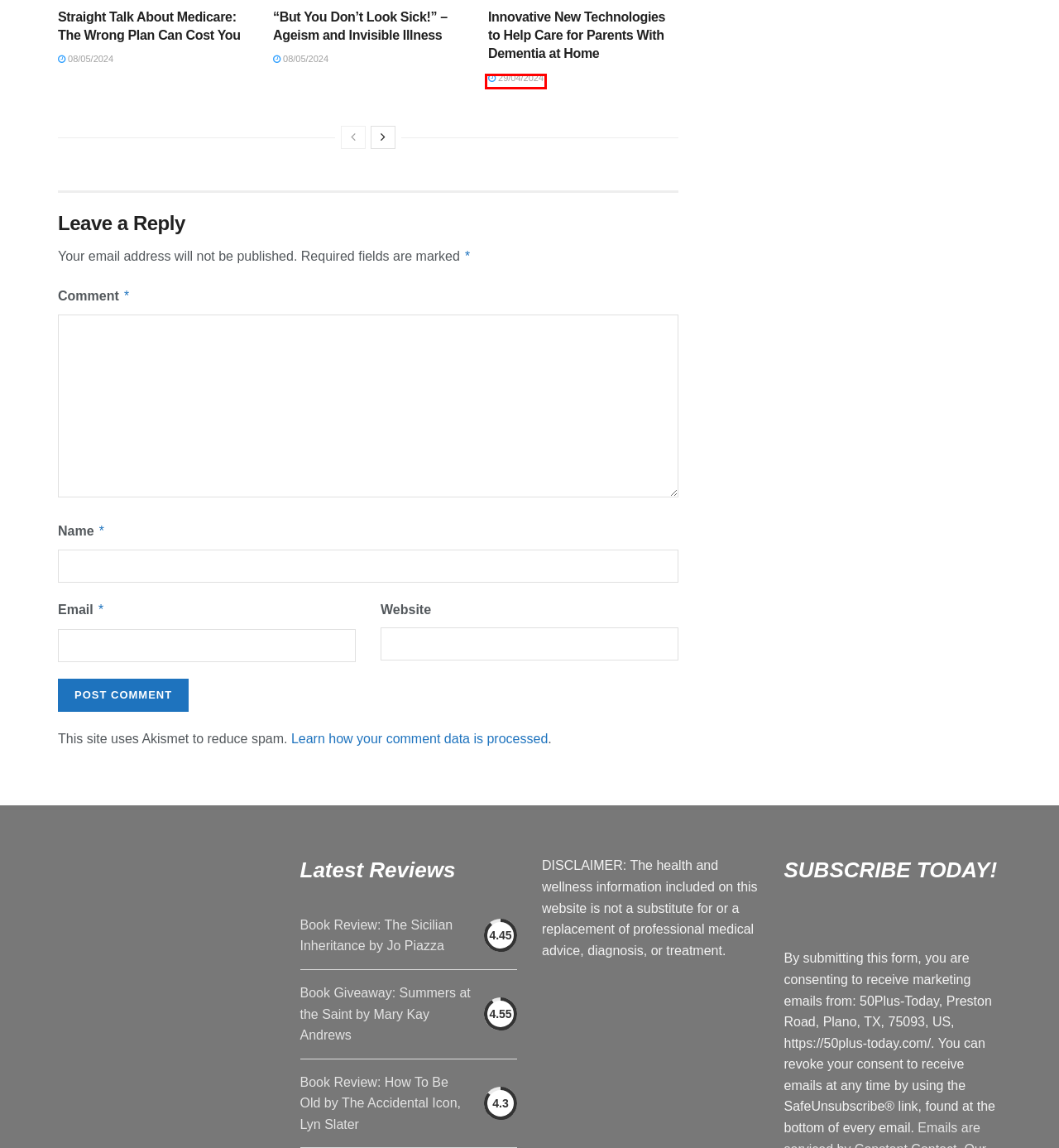Review the screenshot of a webpage containing a red bounding box around an element. Select the description that best matches the new webpage after clicking the highlighted element. The options are:
A. BOOK REVIEW:How To Be Old - Lyn Slater,The Accidental Icon
B. Privacy Policy – Akismet
C. Summers at the Saint by Mary Kay Andrews
D. In the News - Top-Rated Senior Lifestyle Magazine 50Plustoday Online Mag
E. Technologies to Help Care for Parents With Dementia at Home
F. Why I Started 50PlusToday, Senior Lifestyle Magazine - Top-Rated Senior Lifestyle Magazine
G. "But You Don't Look Sick!"- Ageism and Invisible Illness
H. Living Archives - Top-Rated Senior Lifestyle Magazine

E